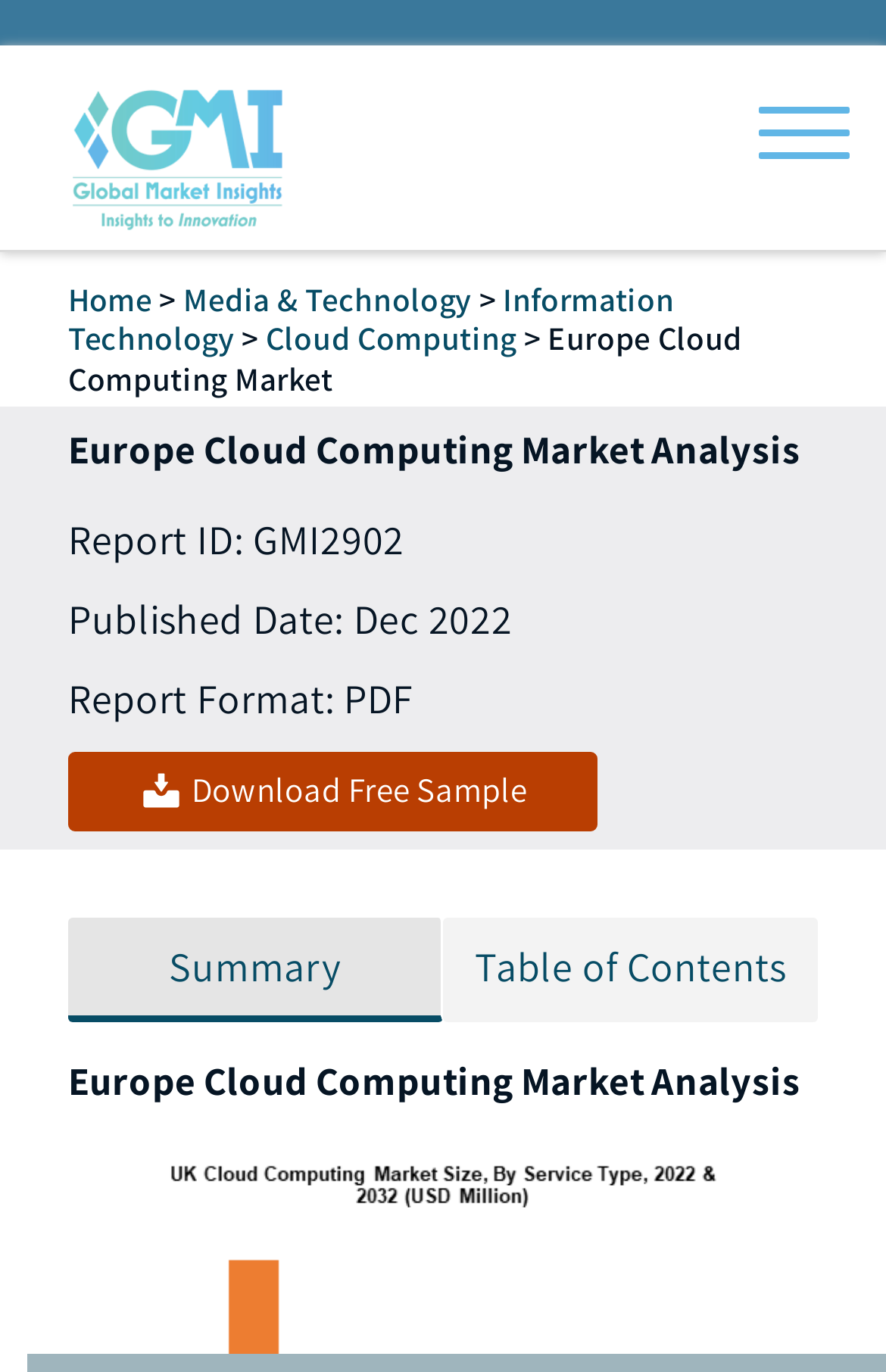Provide your answer in one word or a succinct phrase for the question: 
What is the format of the report?

PDF